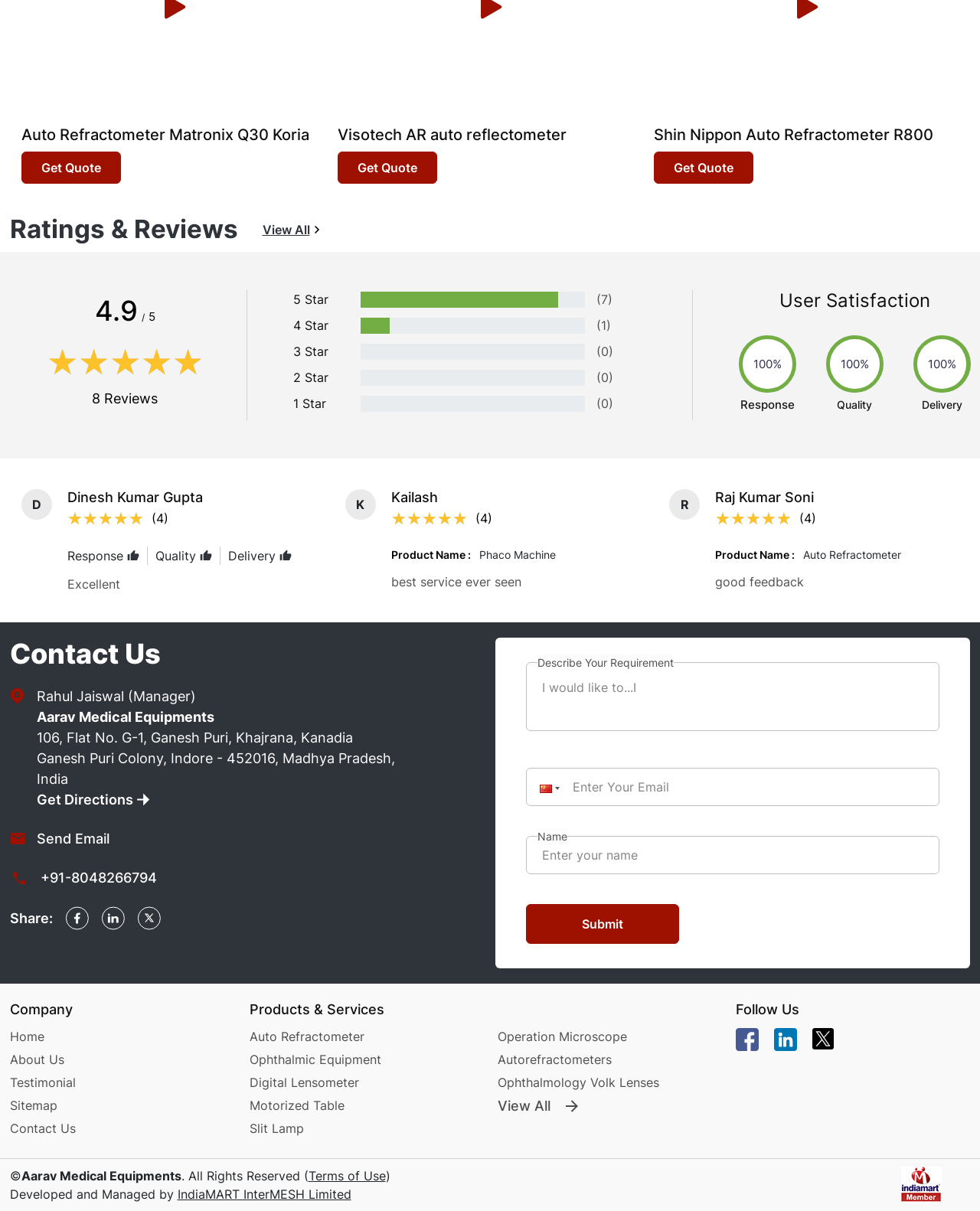Please specify the bounding box coordinates of the clickable region necessary for completing the following instruction: "Search for products". The coordinates must consist of four float numbers between 0 and 1, i.e., [left, top, right, bottom].

None